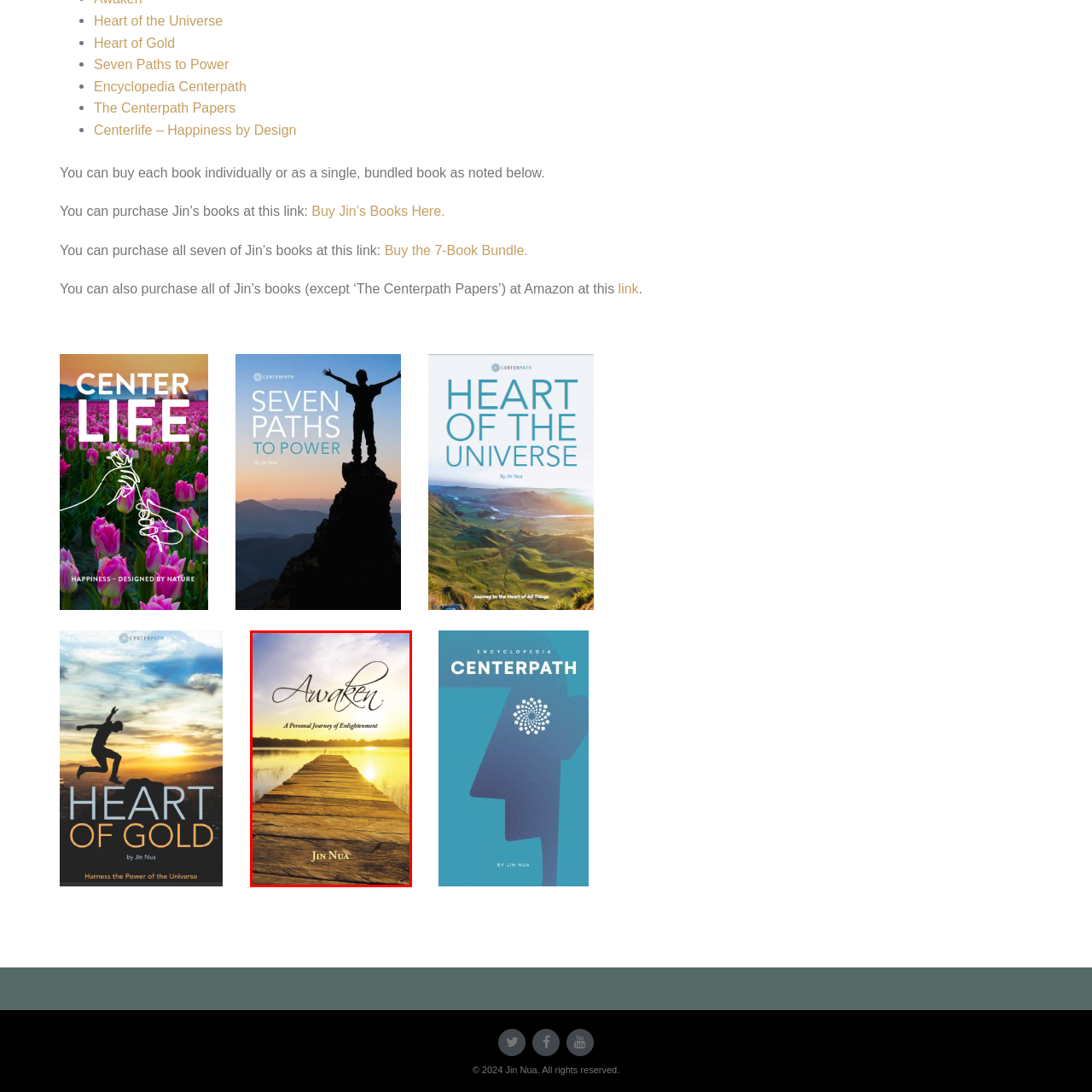Inspect the image contained by the red bounding box and answer the question with a single word or phrase:
What is the author's name?

Jin Nua